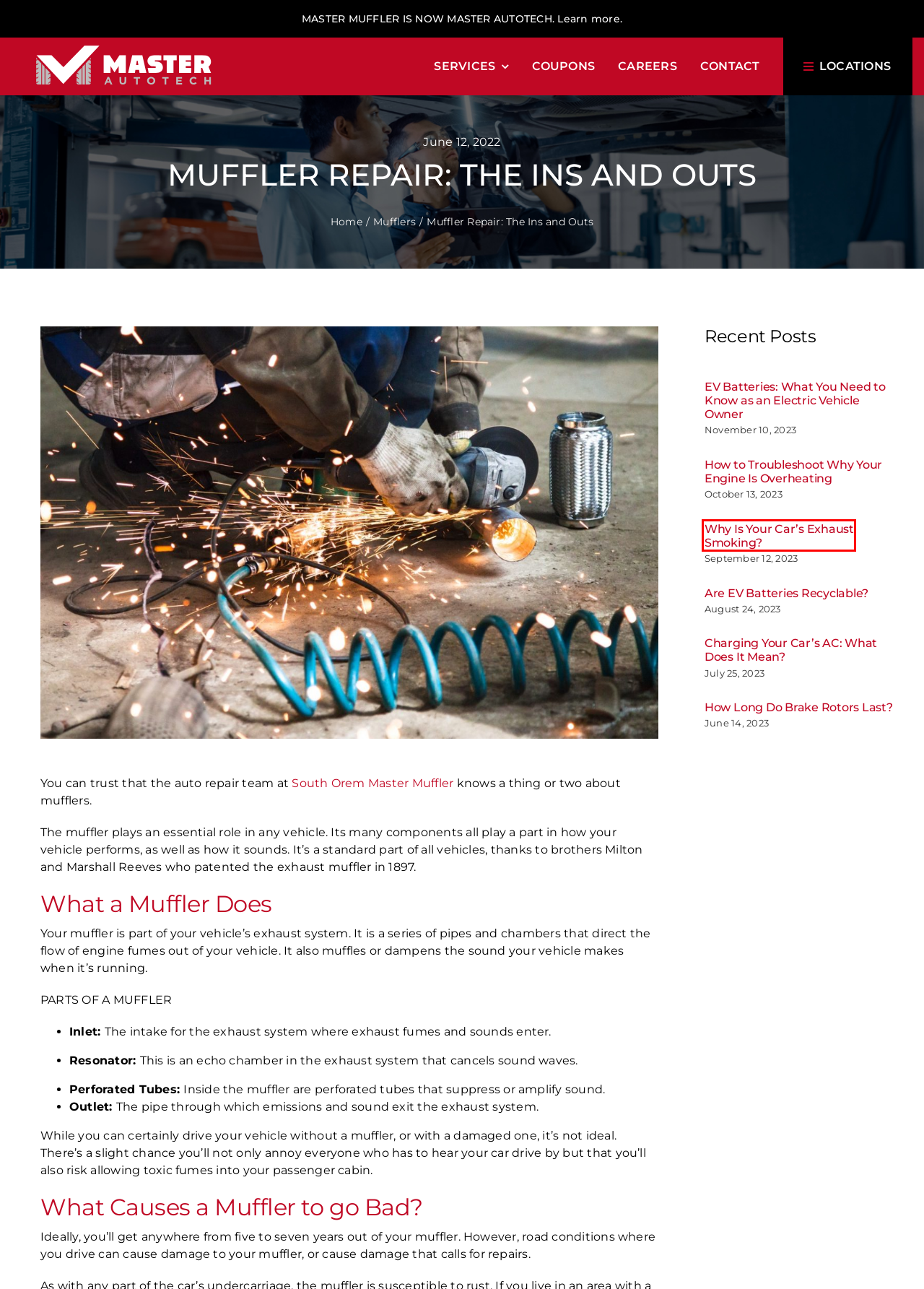You are presented with a screenshot of a webpage containing a red bounding box around a particular UI element. Select the best webpage description that matches the new webpage after clicking the element within the bounding box. Here are the candidates:
A. Mufflers | Master Autotech
B. Contact Us | Auto Repair Experts | Master AutoTech
C. EV Battery Essentials and Tips for Electric Vehicle Owners
D. Services | Muffler & Exhaust Repair | Master AutoTech
E. How to Troubleshoot Why Your Engine Is Overheating
F. Coupons & Specials | Master AutoTech | Affordable Auto Care
G. Apply For a Job | Master Autotech
H. Why Is Your Car’s Exhaust Smoking? | Master Autotech

H